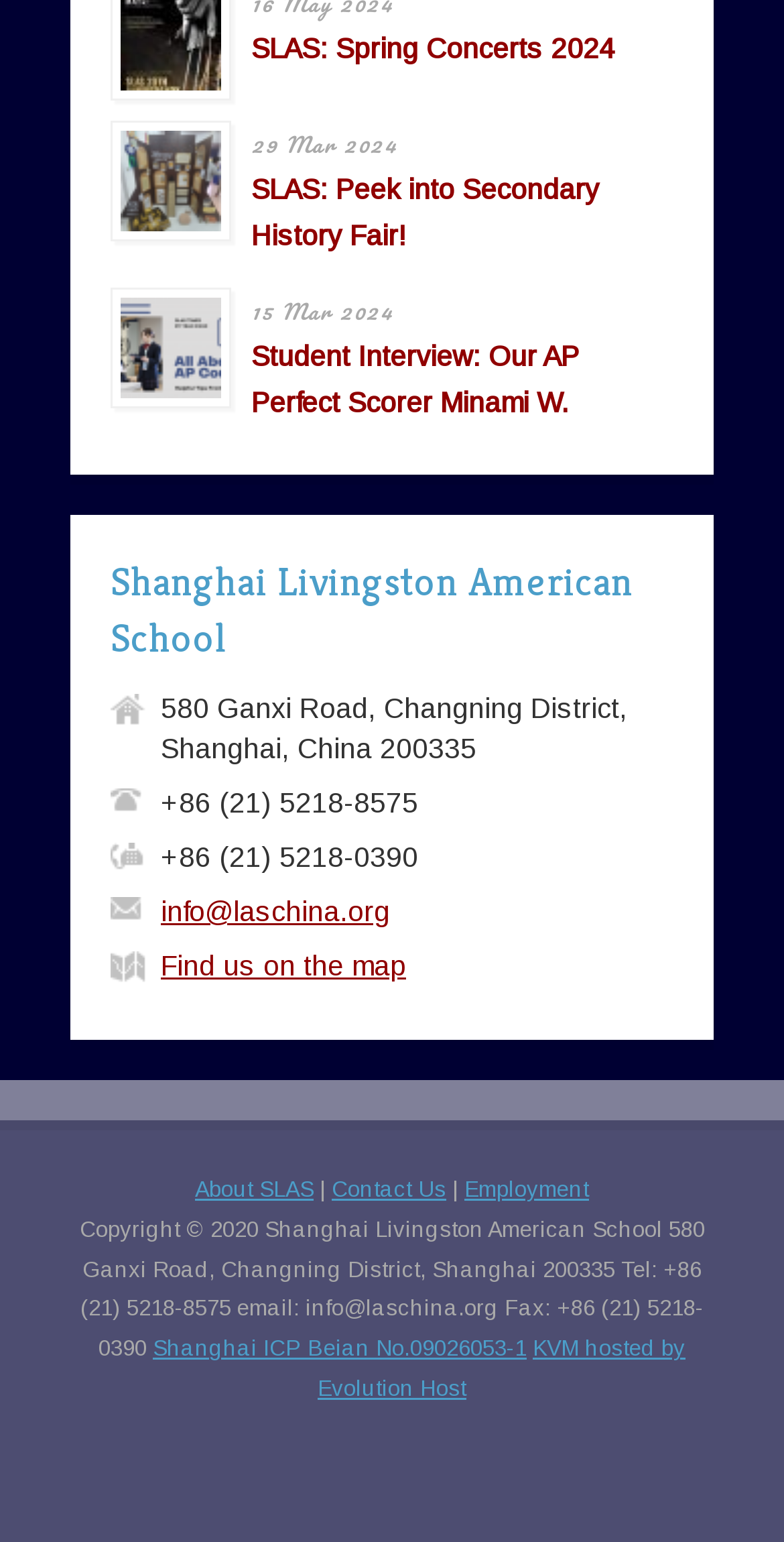Find the bounding box of the UI element described as: "About SLAS". The bounding box coordinates should be given as four float values between 0 and 1, i.e., [left, top, right, bottom].

[0.249, 0.763, 0.4, 0.779]